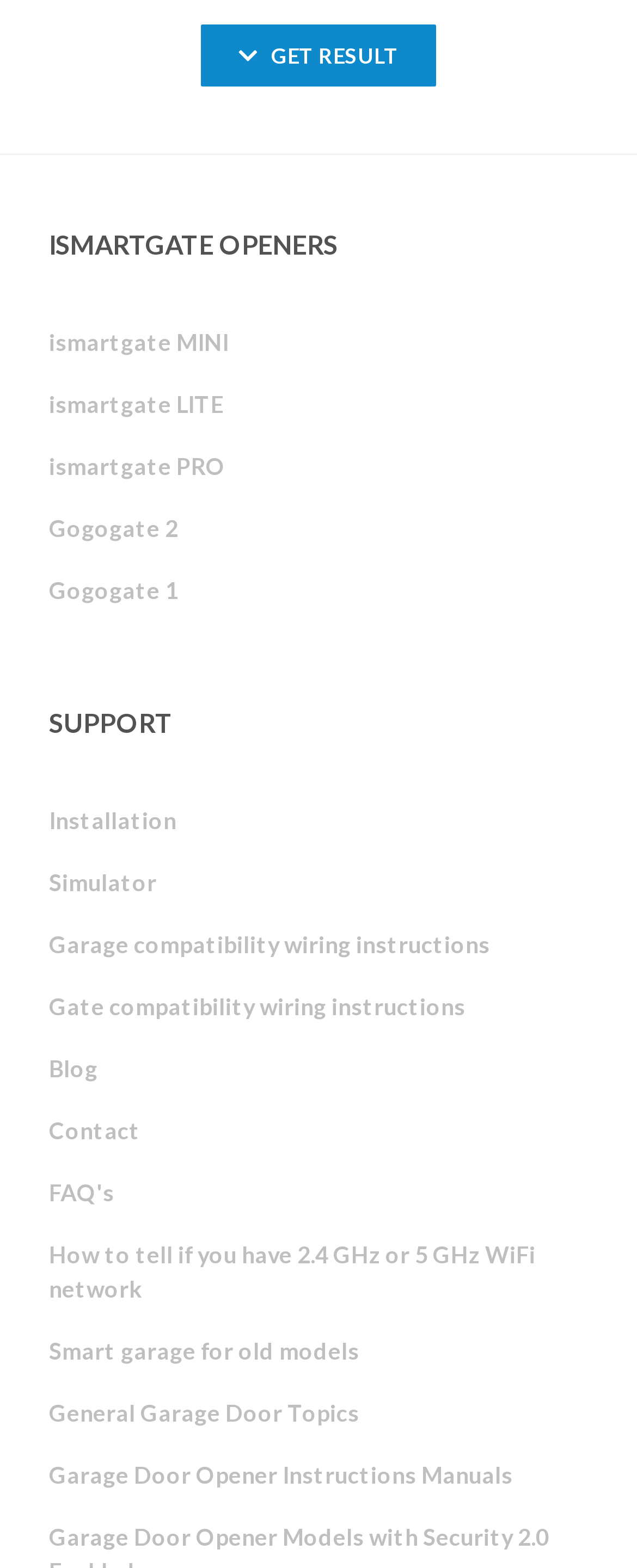Give the bounding box coordinates for the element described as: "ismartgate LITE".

[0.077, 0.238, 0.921, 0.278]